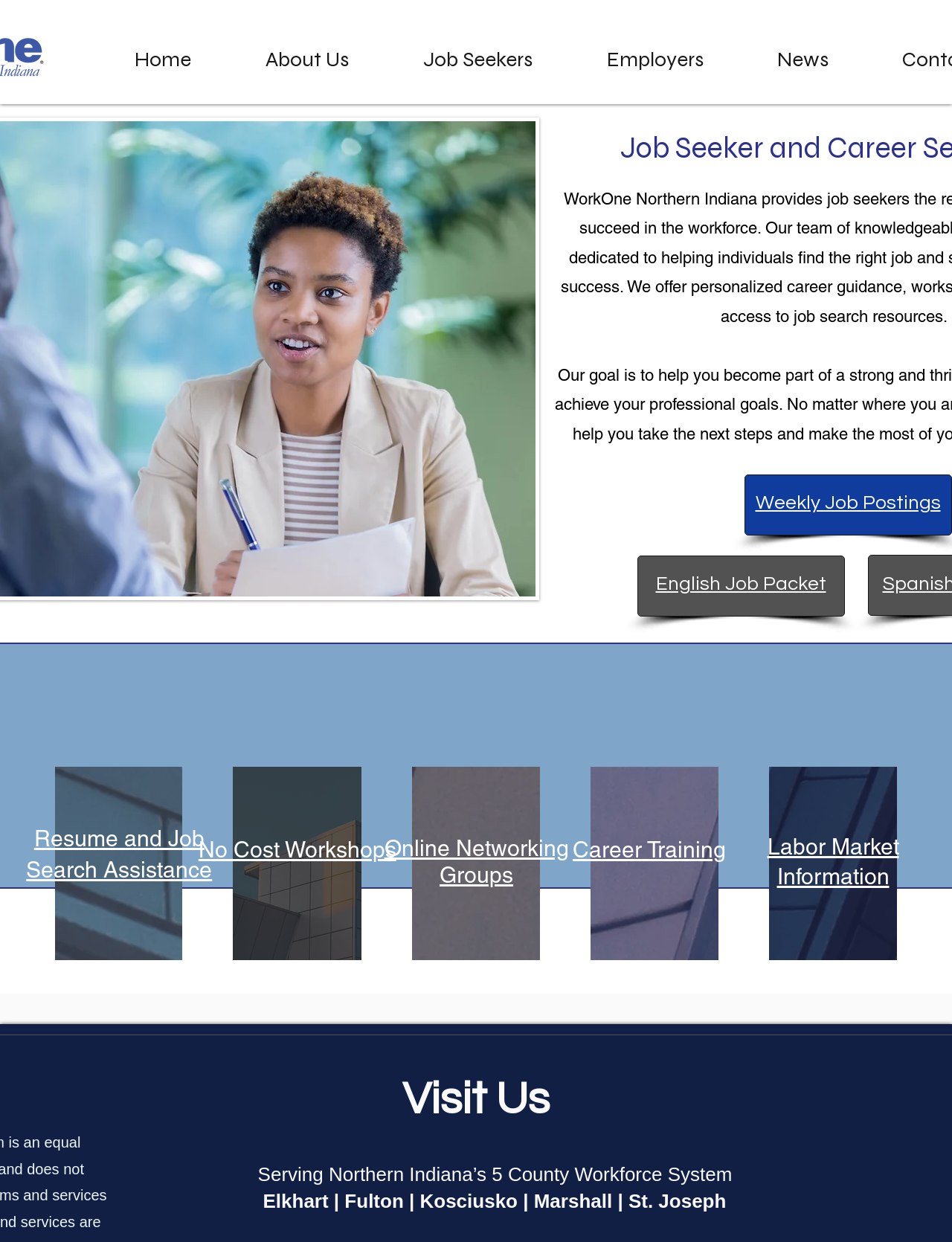Convey a detailed summary of the webpage, mentioning all key elements.

The webpage is titled "Job Seekers | WorkOne Northern Indiana" and appears to be a resource for individuals seeking employment or career development assistance. At the top of the page, there is a navigation menu with five links: "Home", "About Us", "Job Seekers", "Employers", and "News". 

Below the navigation menu, the main content area is divided into several sections. On the left side, there are three images with a modern architecture theme, spaced evenly apart. To the right of each image, there are corresponding headings and links, which include "Resume and Job Search Assistance", "No Cost Workshops", and "Online Networking Groups". 

Further down the page, there are additional headings and links, including "Career Training", "Labor Market Information", and "Weekly Job Postings". There is also a link to "English Job Packet" and another link to "Visit Us" at the bottom of the page. 

At the very bottom of the page, there are three headings with information about the organization, including its service area, which covers five counties in Northern Indiana: Elkhart, Fulton, Kosciusko, Marshall, and St. Joseph.